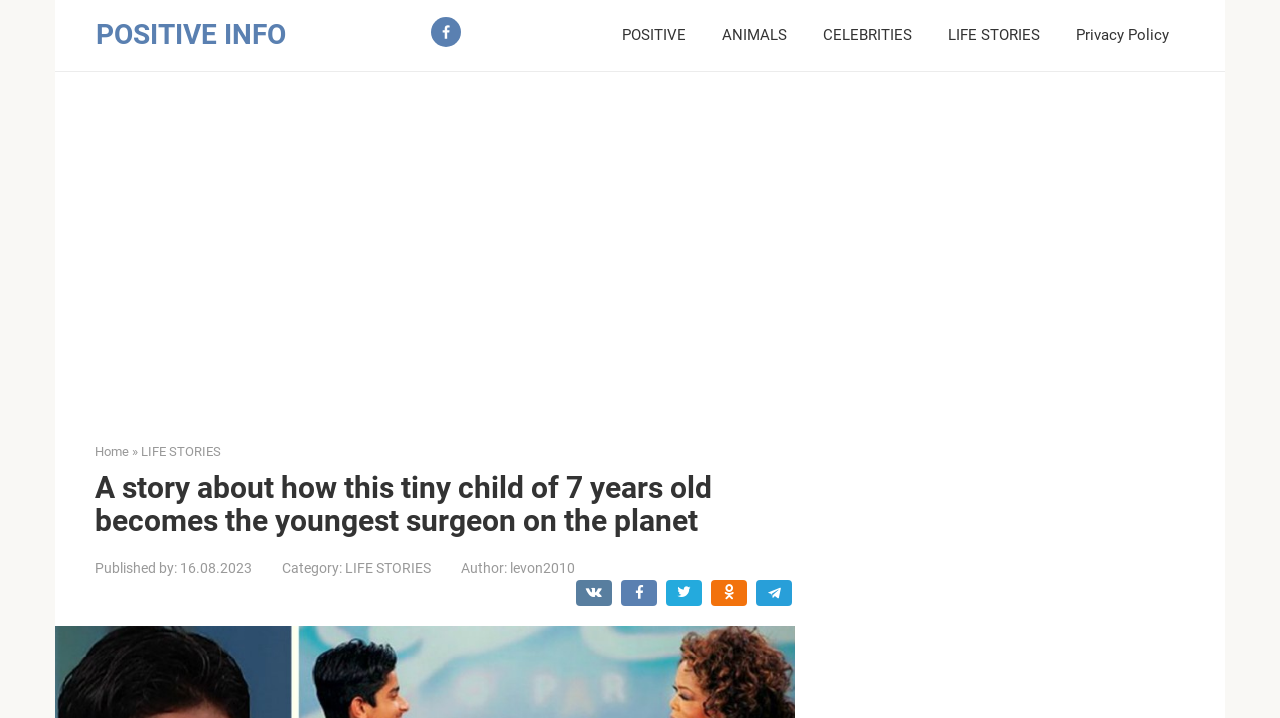Find the bounding box of the UI element described as follows: "aria-label="Advertisement" name="aswift_1" title="Advertisement"".

[0.074, 0.142, 0.926, 0.532]